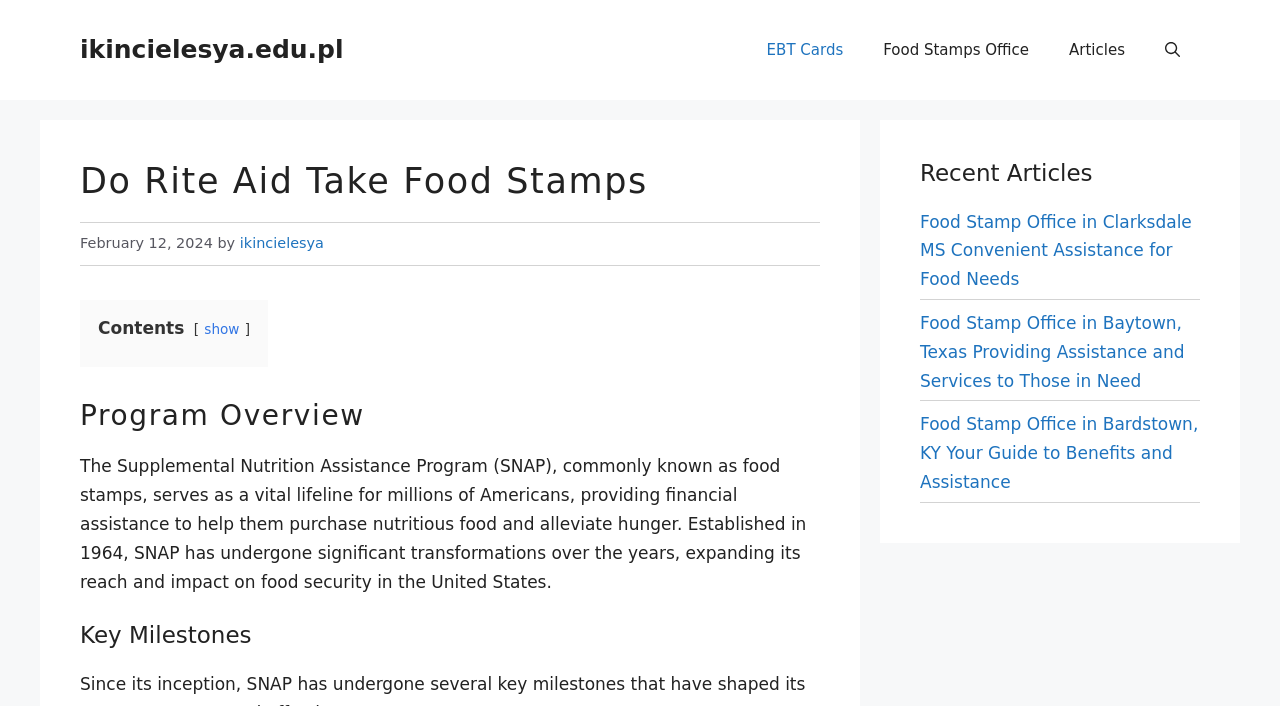Offer a comprehensive description of the webpage’s content and structure.

The webpage is about the topic "Do Rite Aid Take Food Stamps" and provides information about the Supplemental Nutrition Assistance Program (SNAP). At the top of the page, there is a banner with a link to the website "ikincielesya.edu.pl". Below the banner, there is a navigation menu with links to "EBT Cards", "Food Stamps Office", "Articles", and a search button.

The main content of the page is divided into sections. The first section has a heading "Do Rite Aid Take Food Stamps" and displays the date "February 12, 2024" and the author "ikincielesya". Below this section, there is a table of contents with a link to "show" more.

The next section has a heading "Program Overview" and provides a detailed description of the SNAP program, its history, and its impact on food security in the United States. This section is followed by a section with a heading "Key Milestones".

On the right side of the page, there is a complementary section with a heading "Recent Articles" that lists three links to articles about food stamp offices in different locations: Clarksdale, MS, Baytown, TX, and Bardstown, KY.